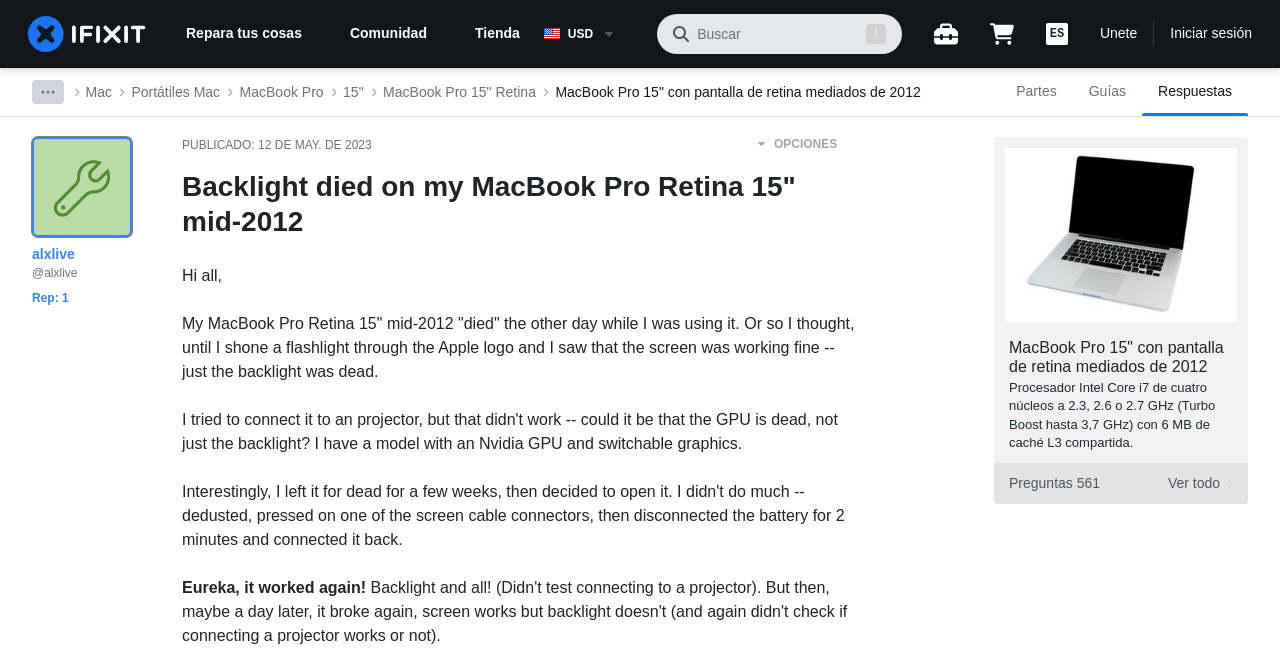Please determine the bounding box coordinates of the element's region to click for the following instruction: "Search for something".

[0.513, 0.021, 0.689, 0.081]